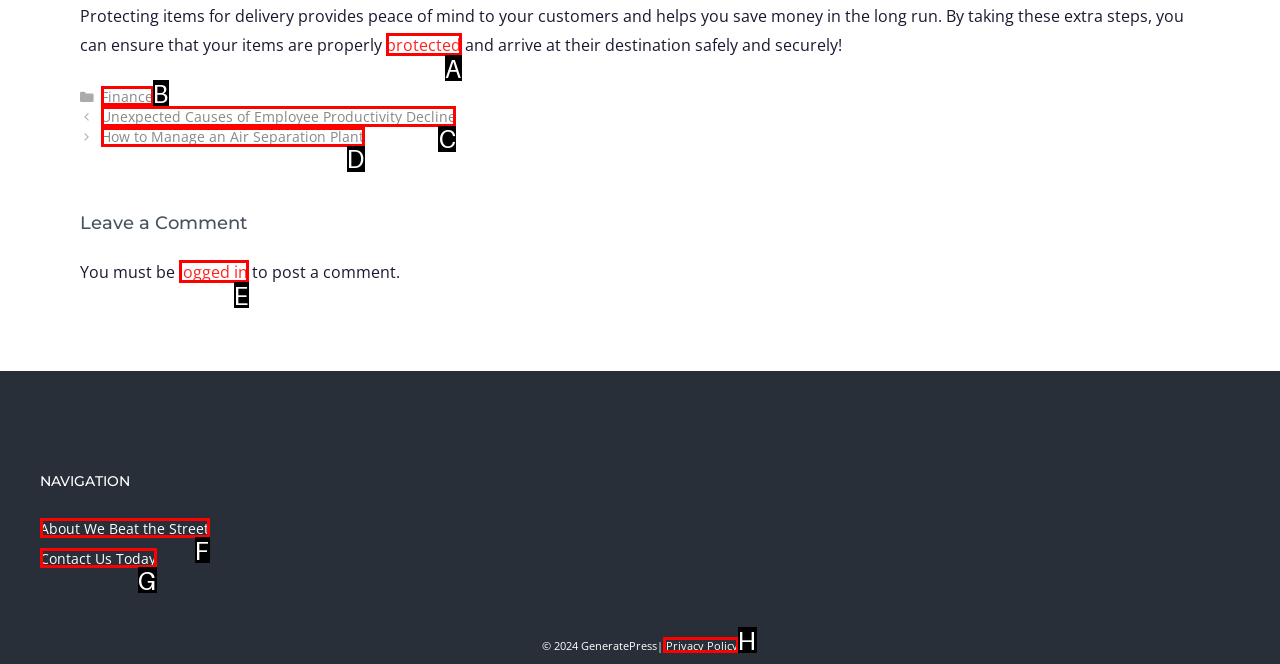Which option should be clicked to execute the task: Read 'Unexpected Causes of Employee Productivity Decline'?
Reply with the letter of the chosen option.

C